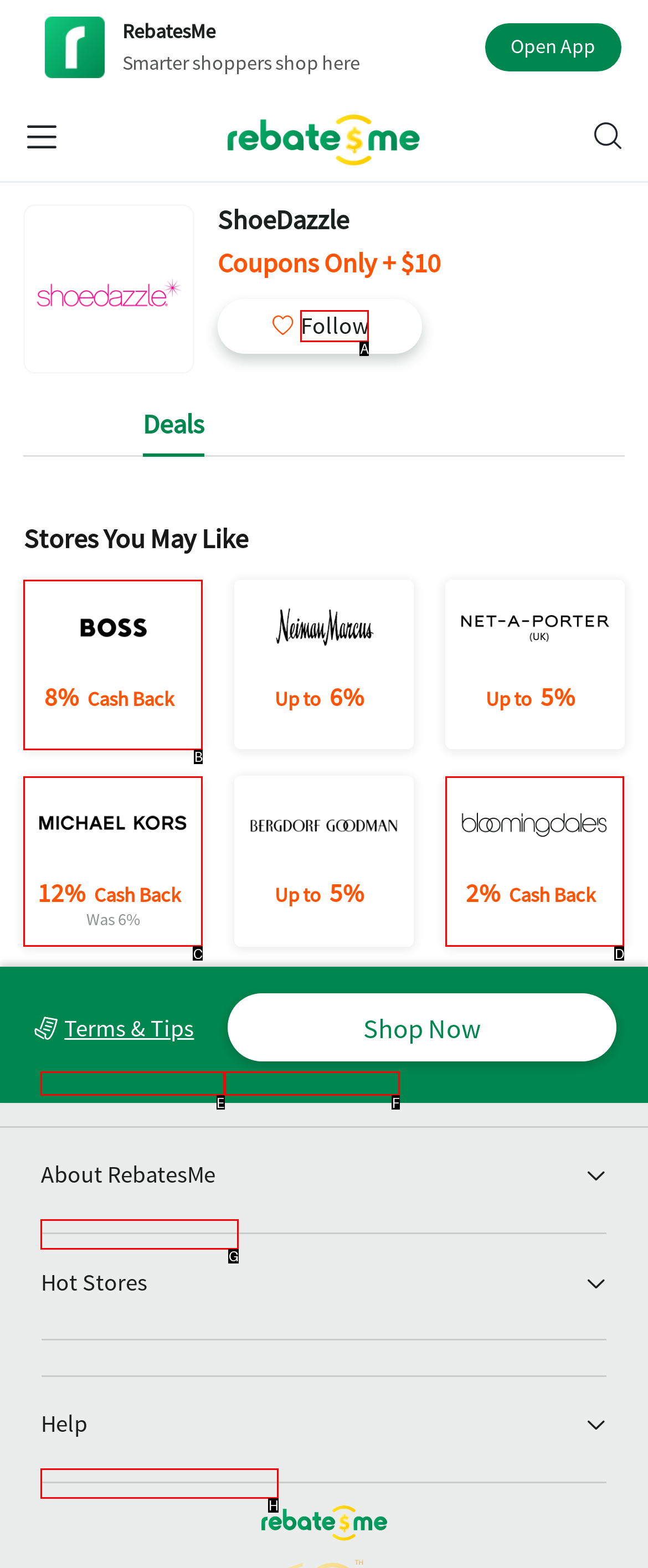Indicate the HTML element to be clicked to accomplish this task: Follow ShoeDazzle Respond using the letter of the correct option.

A